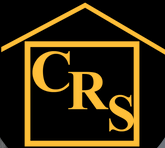What does the logo symbolize?
Based on the visual details in the image, please answer the question thoroughly.

The caption explains that the letters 'CRS' are creatively arranged within the outline of a house, which symbolizes the company's focus on home improvement and general contracting.